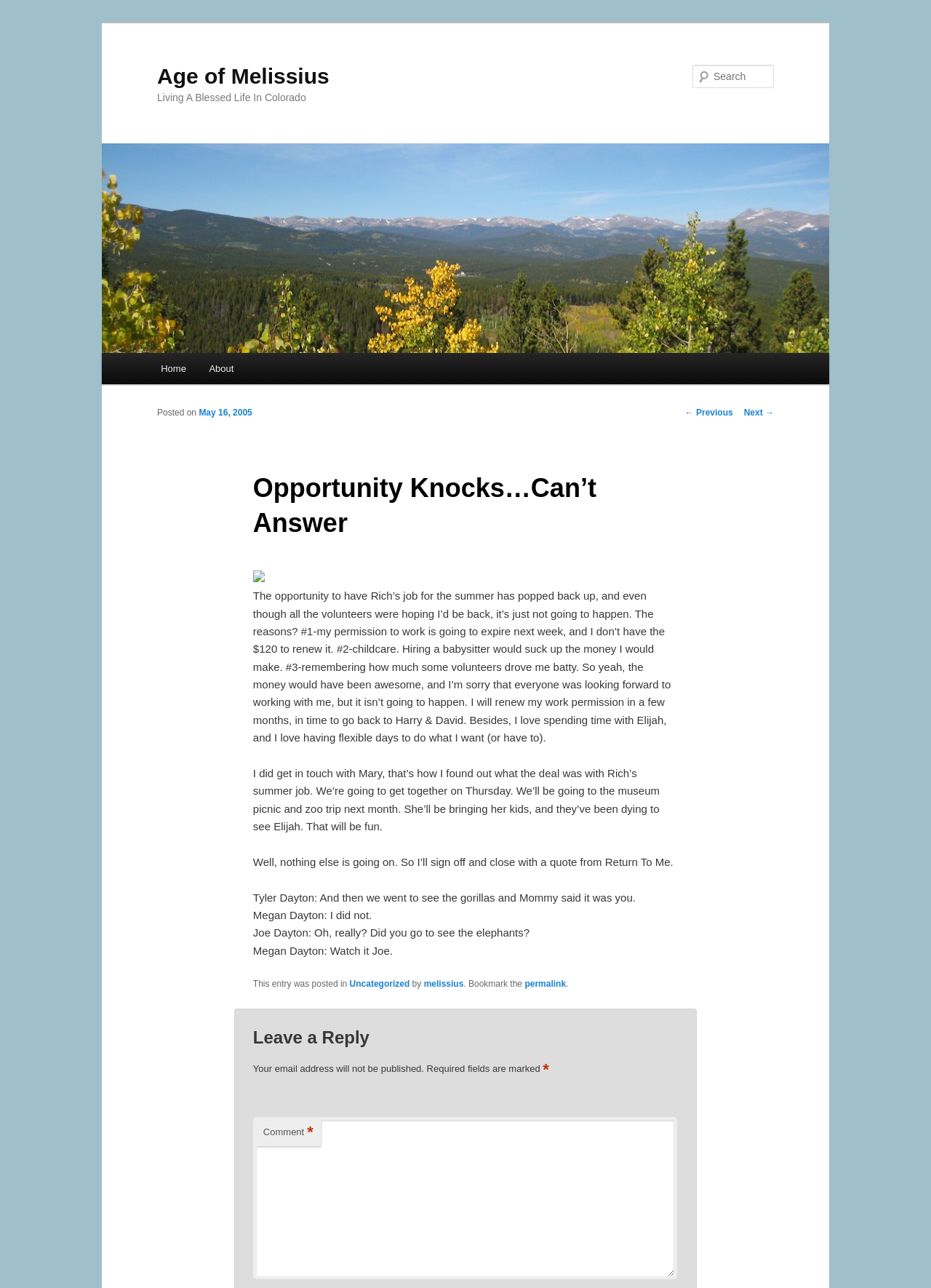Identify the bounding box coordinates of the element that should be clicked to fulfill this task: "Leave a reply". The coordinates should be provided as four float numbers between 0 and 1, i.e., [left, top, right, bottom].

[0.272, 0.867, 0.727, 0.993]